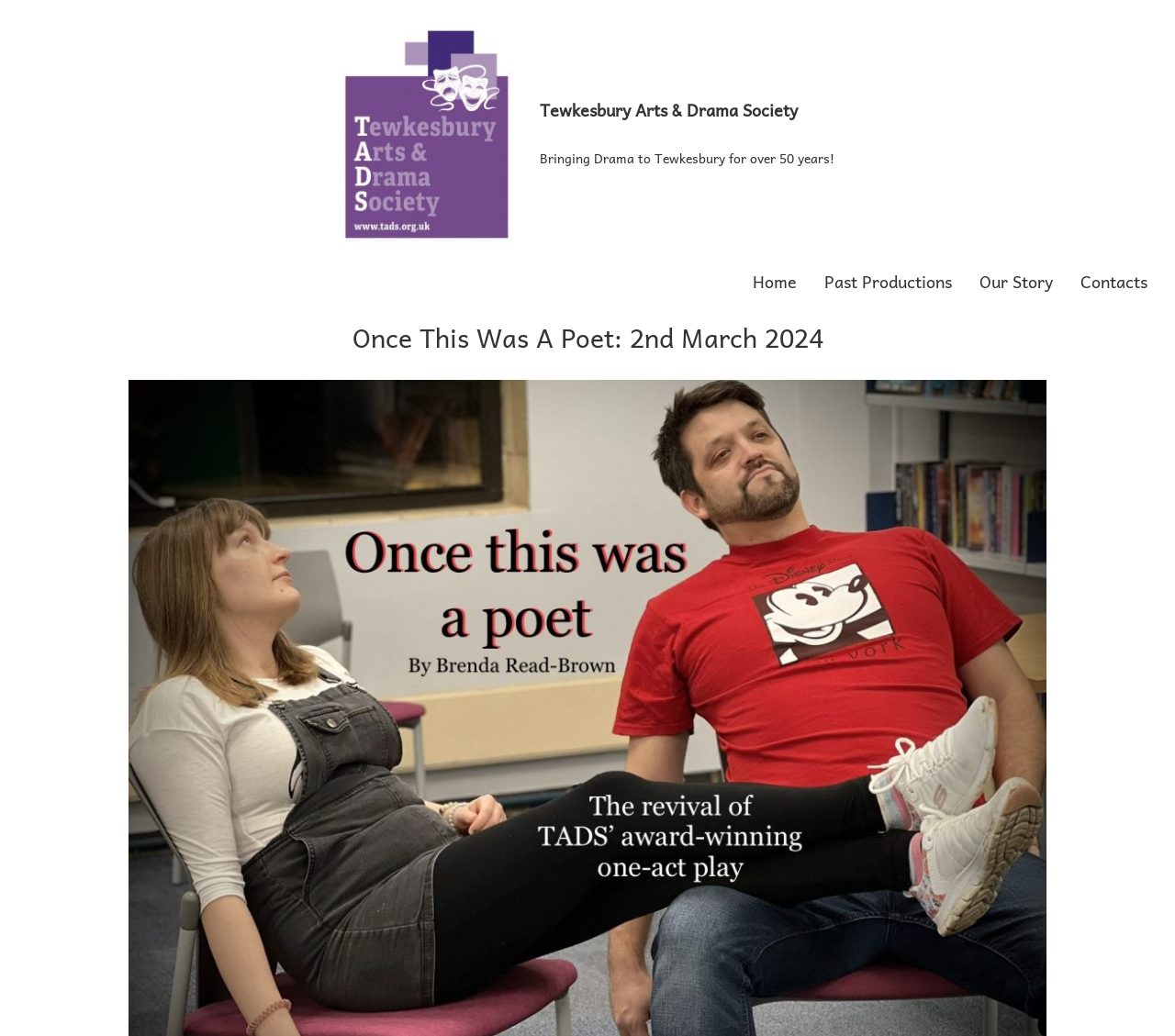Please determine the heading text of this webpage.

Tewkesbury Arts & Drama Society